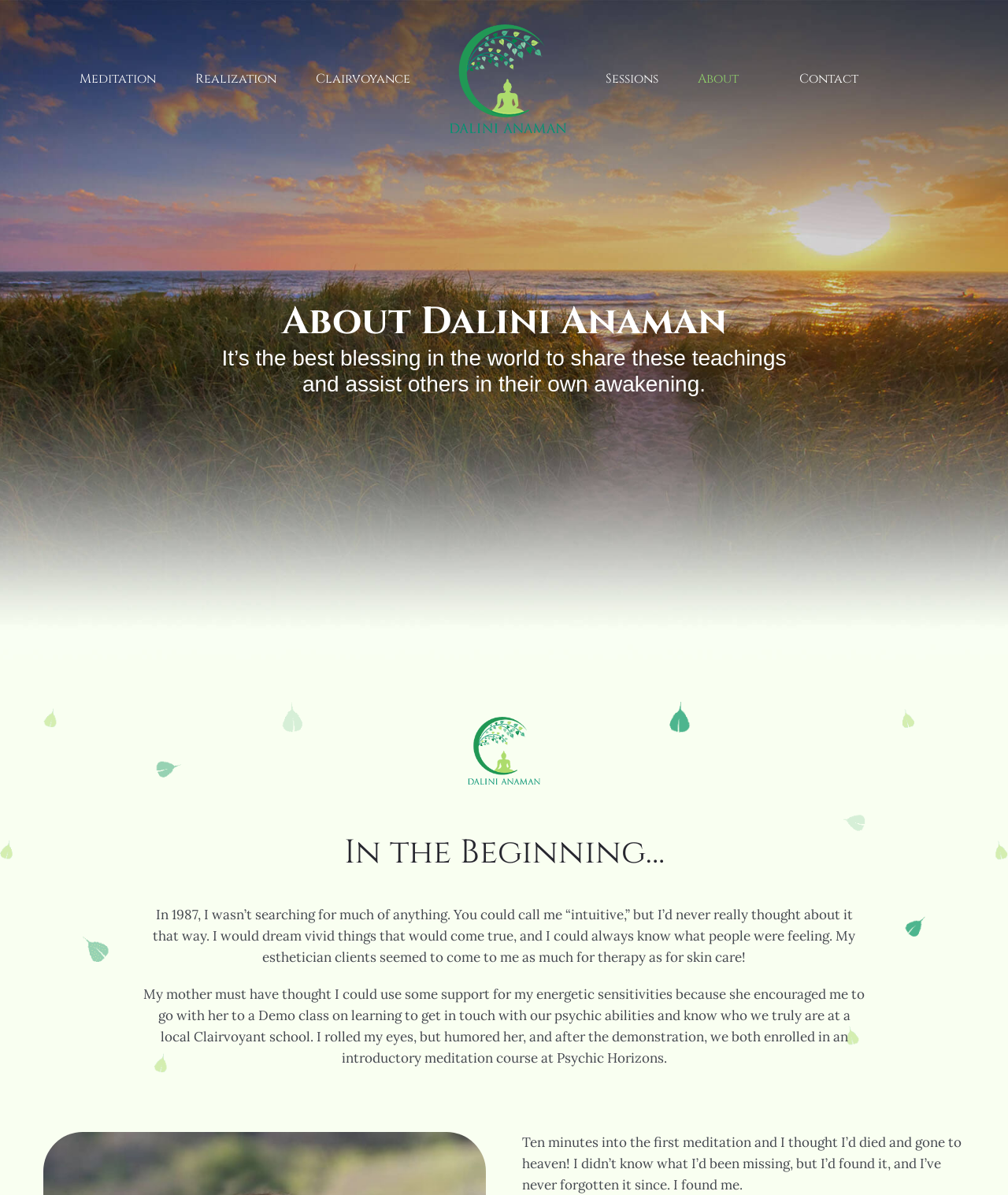Identify and extract the main heading from the webpage.

About Dalini Anaman